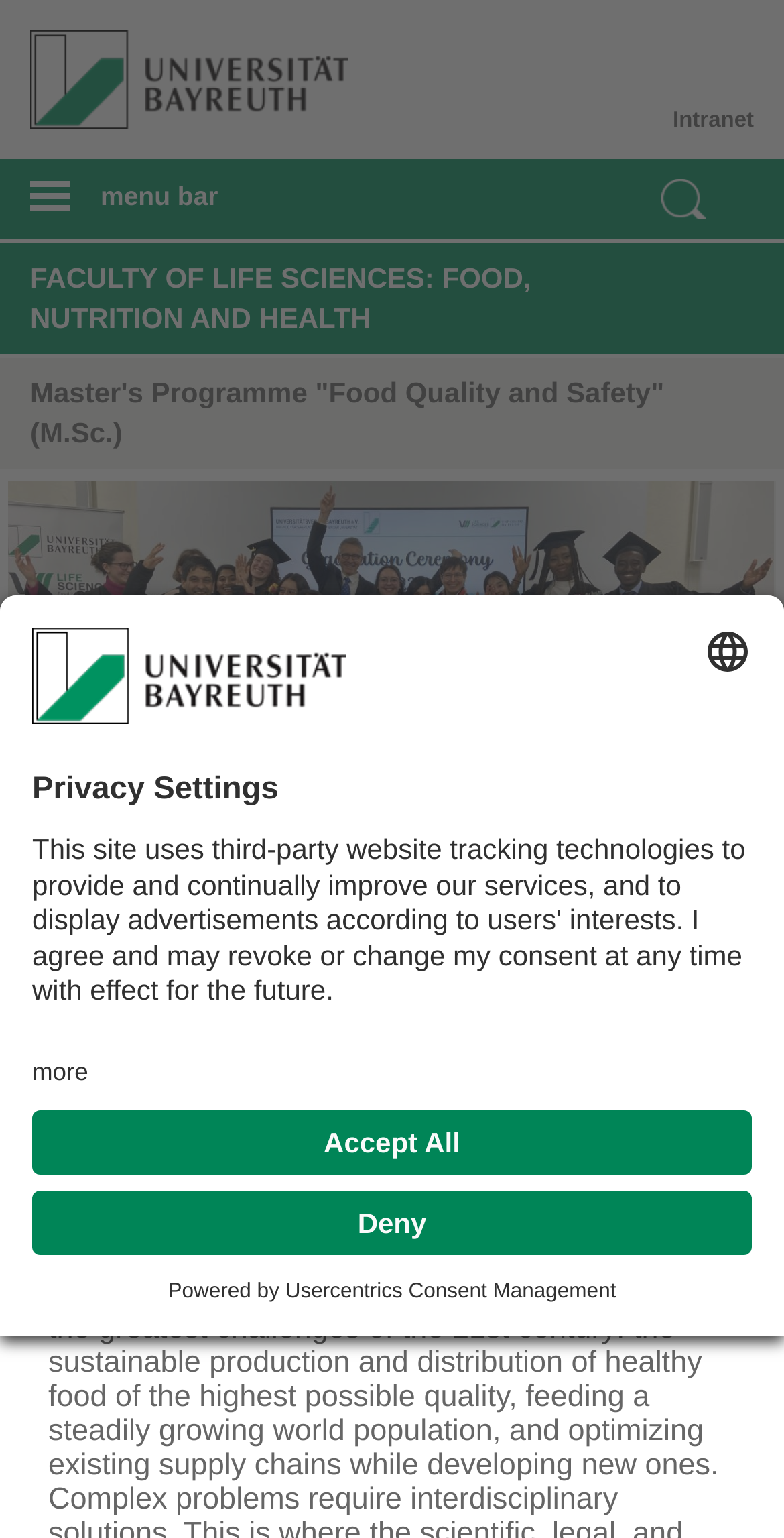Locate the bounding box of the UI element based on this description: "parent_node: Intranet title="Universtität Bayreuth Startseite"". Provide four float numbers between 0 and 1 as [left, top, right, bottom].

[0.0, 0.0, 0.45, 0.083]